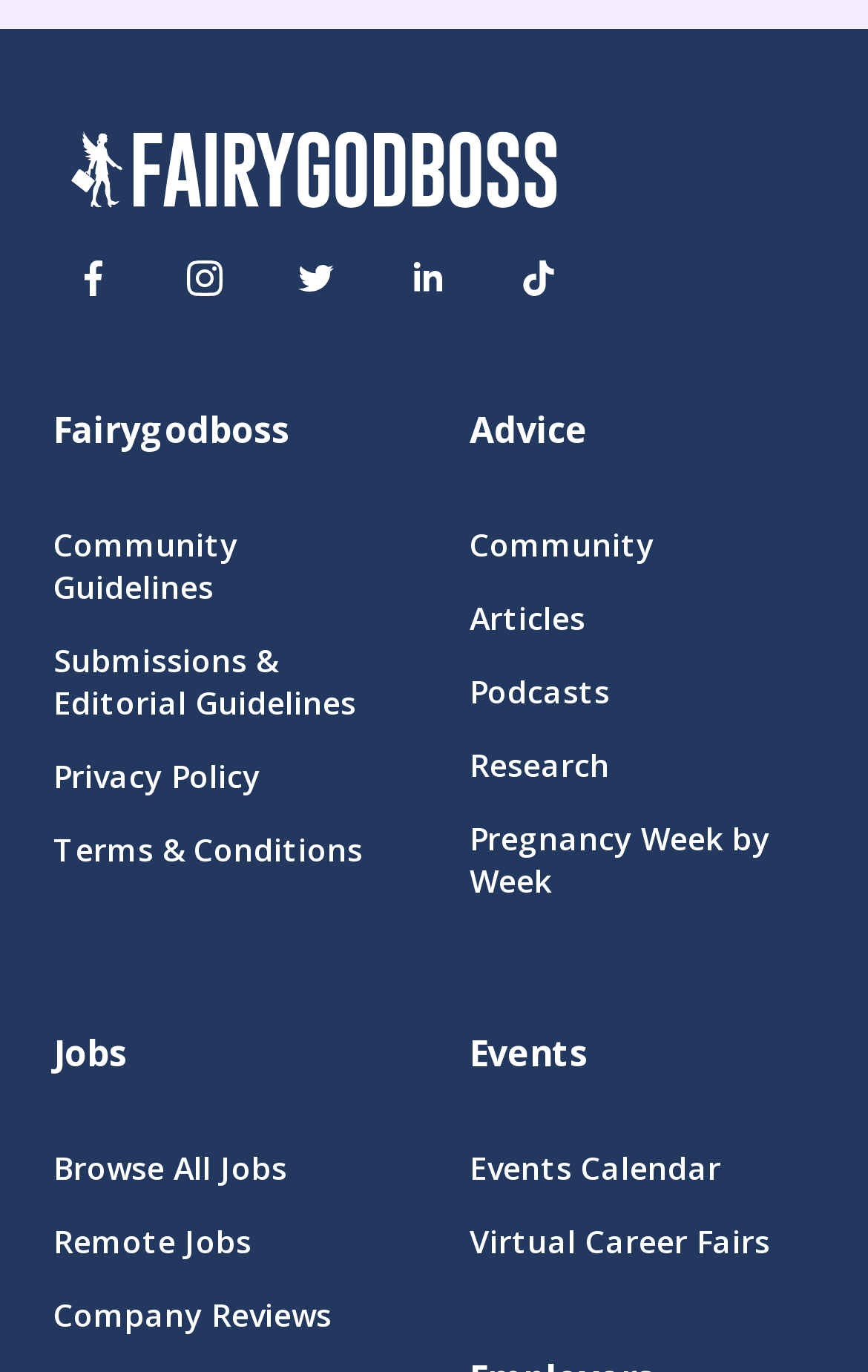Find the bounding box coordinates of the element I should click to carry out the following instruction: "Check out Fairygodboss on Facebook".

[0.056, 0.171, 0.159, 0.236]